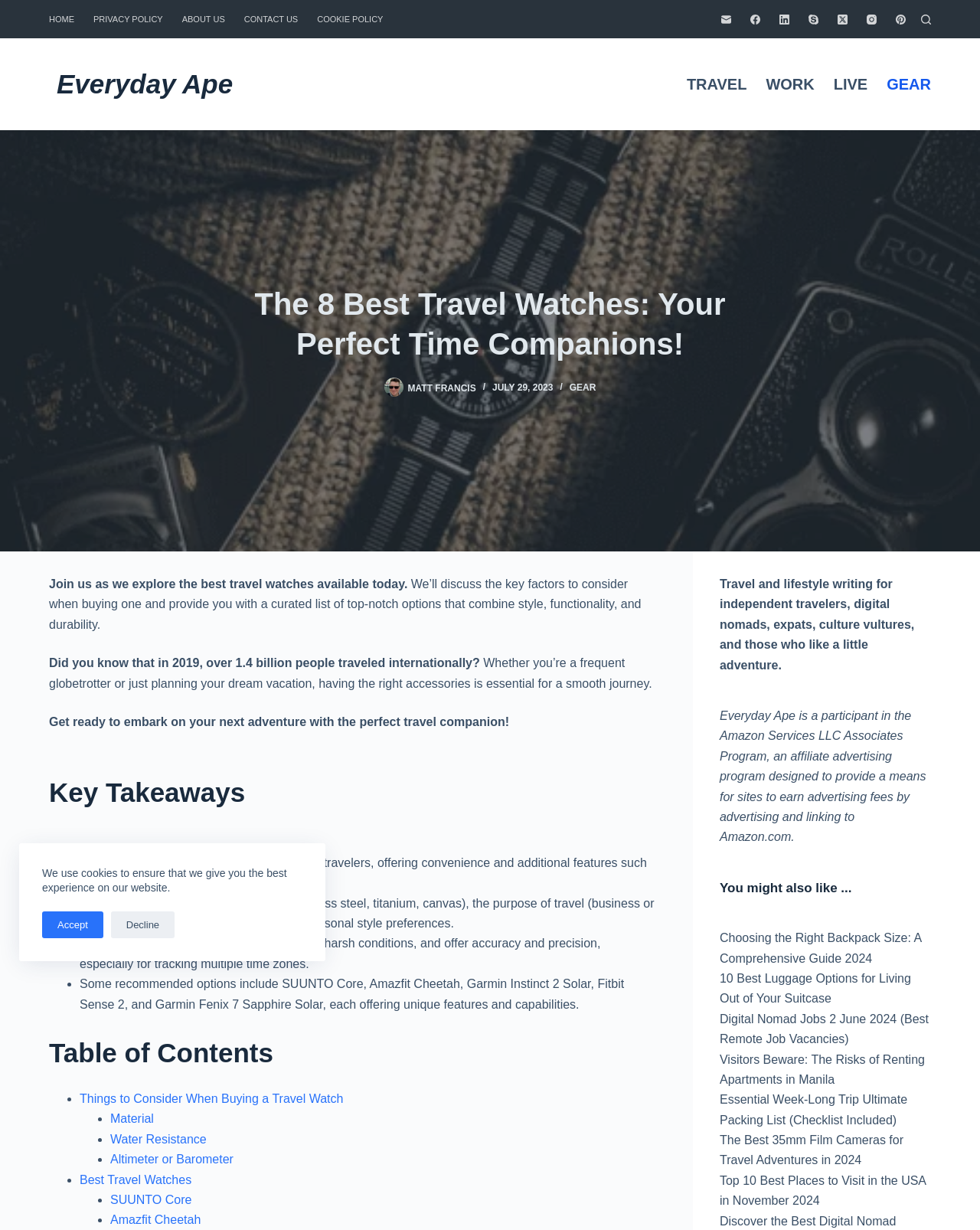Locate the bounding box coordinates of the area where you should click to accomplish the instruction: "Read about the company's sustainable forestry".

None